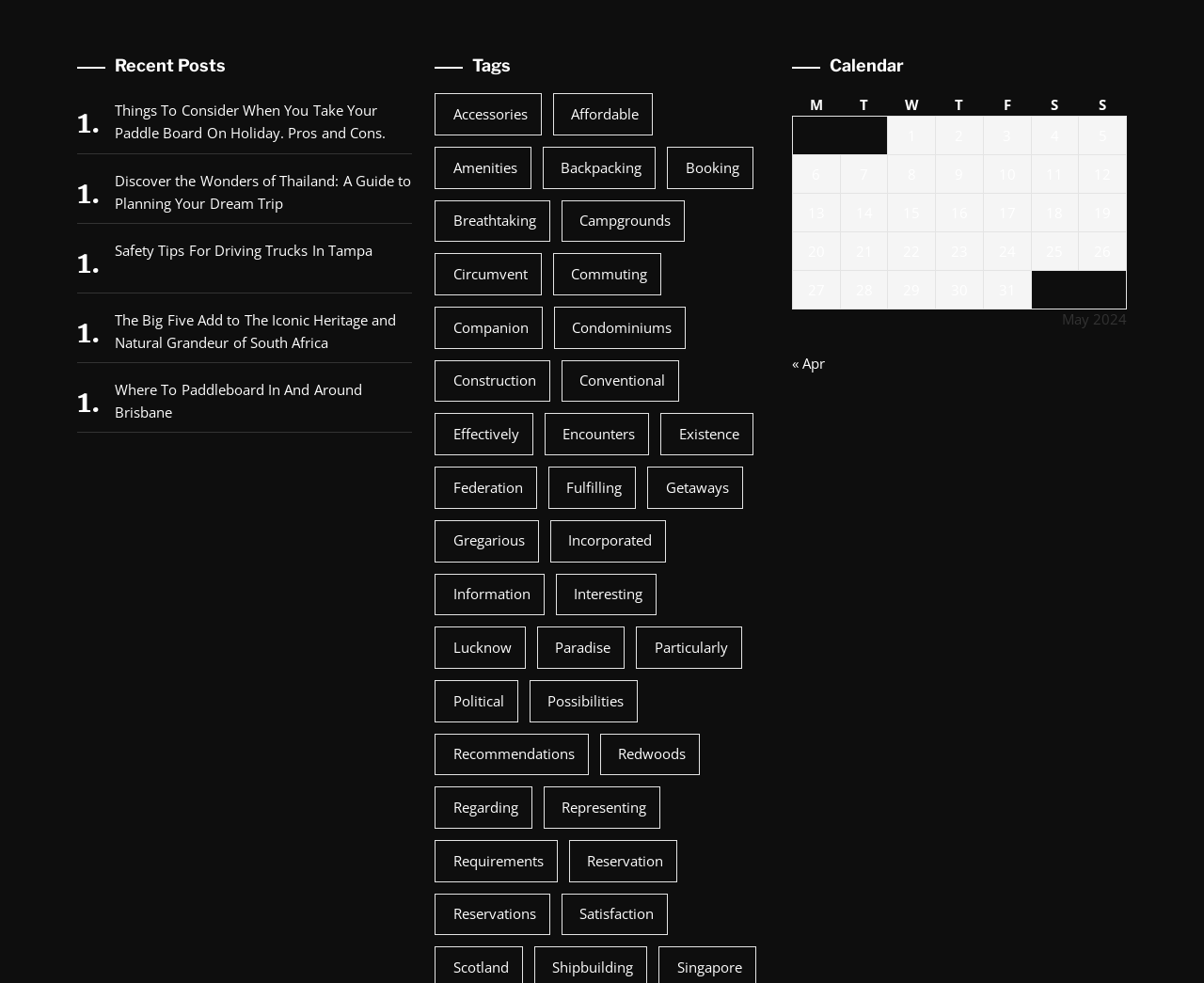Please provide a detailed answer to the question below based on the screenshot: 
How many tags are listed on the webpage?

I counted the number of links under the 'Tags' heading, which are 'Accessories (1 item)', 'Affordable (1 item)', ..., 'Reservations (1 item)', and 'Satisfaction (1 item)'. There are 30 tags listed on the webpage.